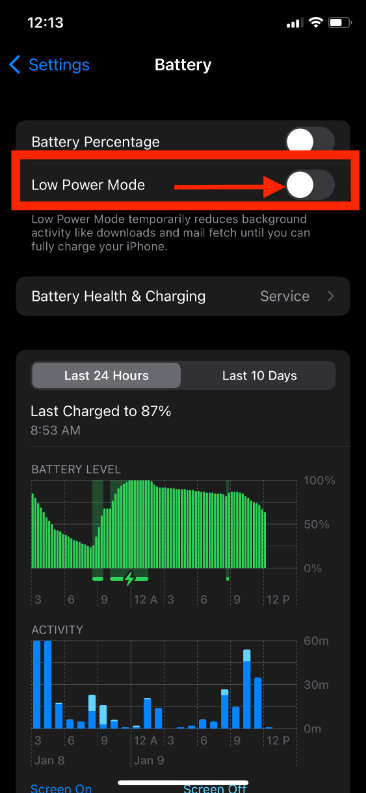Describe every important feature and element in the image comprehensively.

The image features a screen capture from an iPhone settings menu, specifically the "Battery" section. Prominently displayed is the toggle for "Low Power Mode," highlighted in red. The toggle switch indicates that the mode is currently turned off, as reflected by the position of the slider. Below the toggle, there is a brief description stating that Low Power Mode temporarily reduces background activity, helping to conserve battery life until the device is fully charged. Below the toggle are graphs showing the battery level over time, emphasizing the device's recent usage statistics, including its last charge of 87% at 8:53 AM. This screen is a crucial part of managing device battery health, making it easy for users to customize their settings for optimal performance.